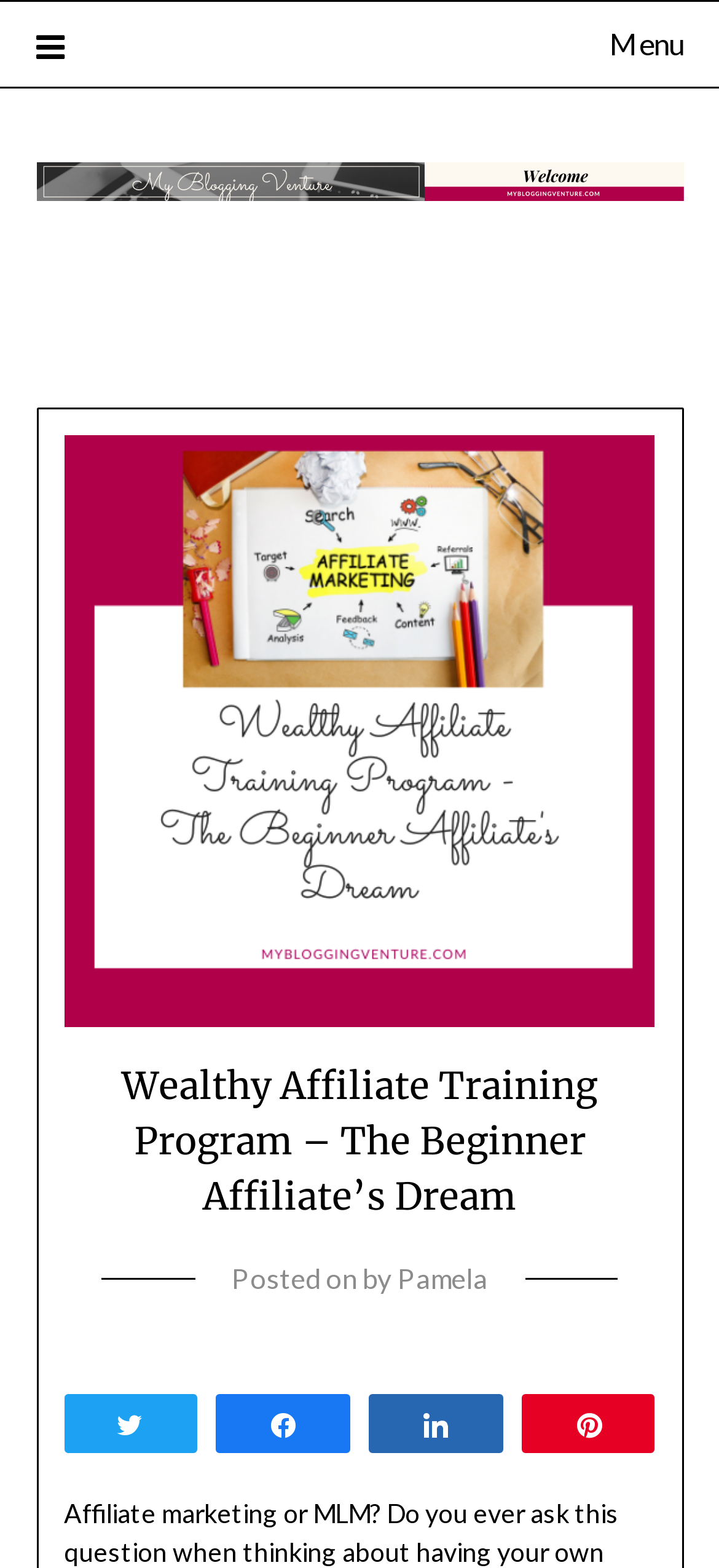Use a single word or phrase to answer this question: 
What is the name of the blog?

My Blogging Venture